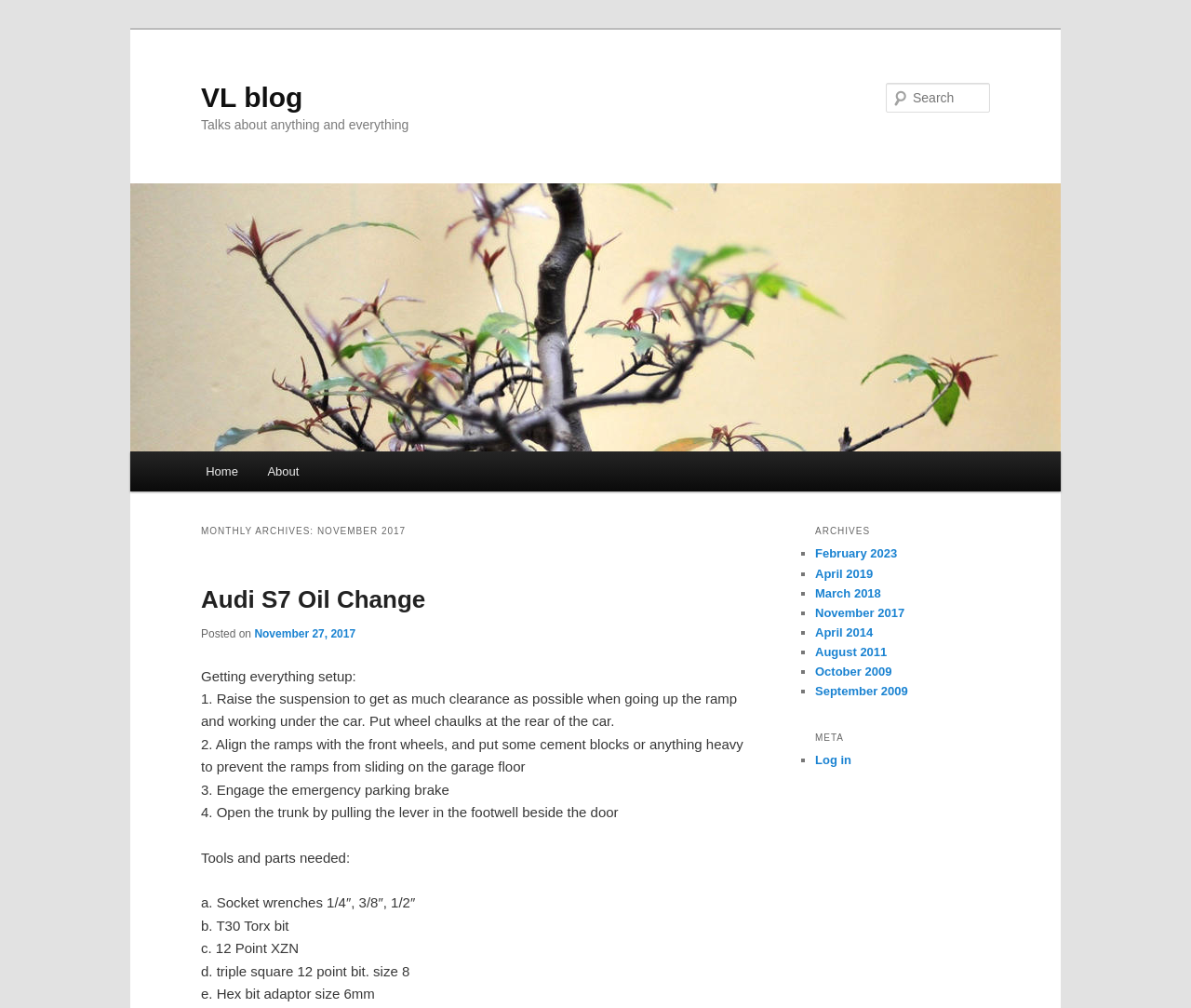Find the bounding box coordinates of the element you need to click on to perform this action: 'Read about Audi S7 Oil Change'. The coordinates should be represented by four float values between 0 and 1, in the format [left, top, right, bottom].

[0.169, 0.581, 0.357, 0.609]